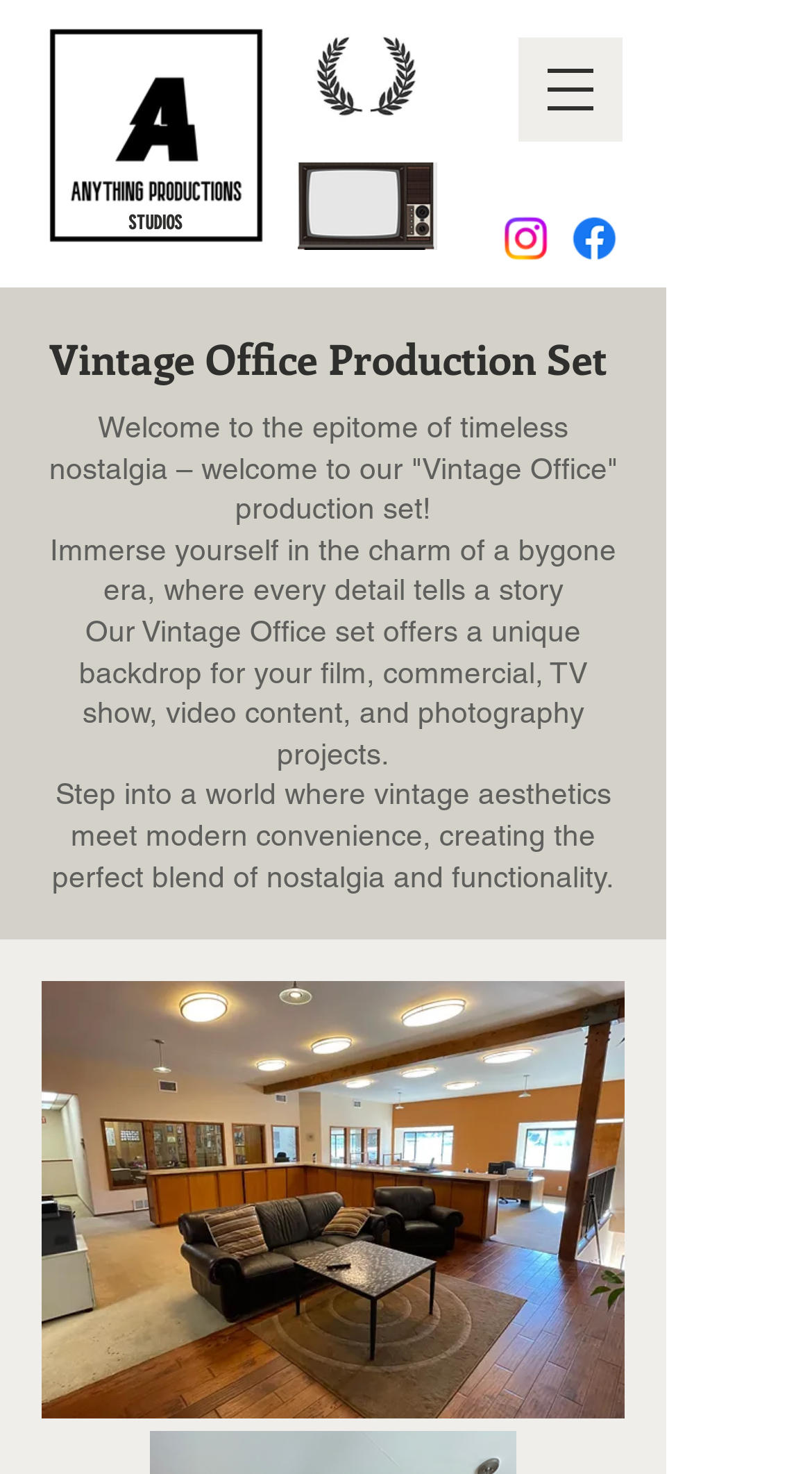Based on the element description: "parent_node: STUDIOS aria-label="Open navigation menu"", identify the UI element and provide its bounding box coordinates. Use four float numbers between 0 and 1, [left, top, right, bottom].

[0.638, 0.025, 0.767, 0.096]